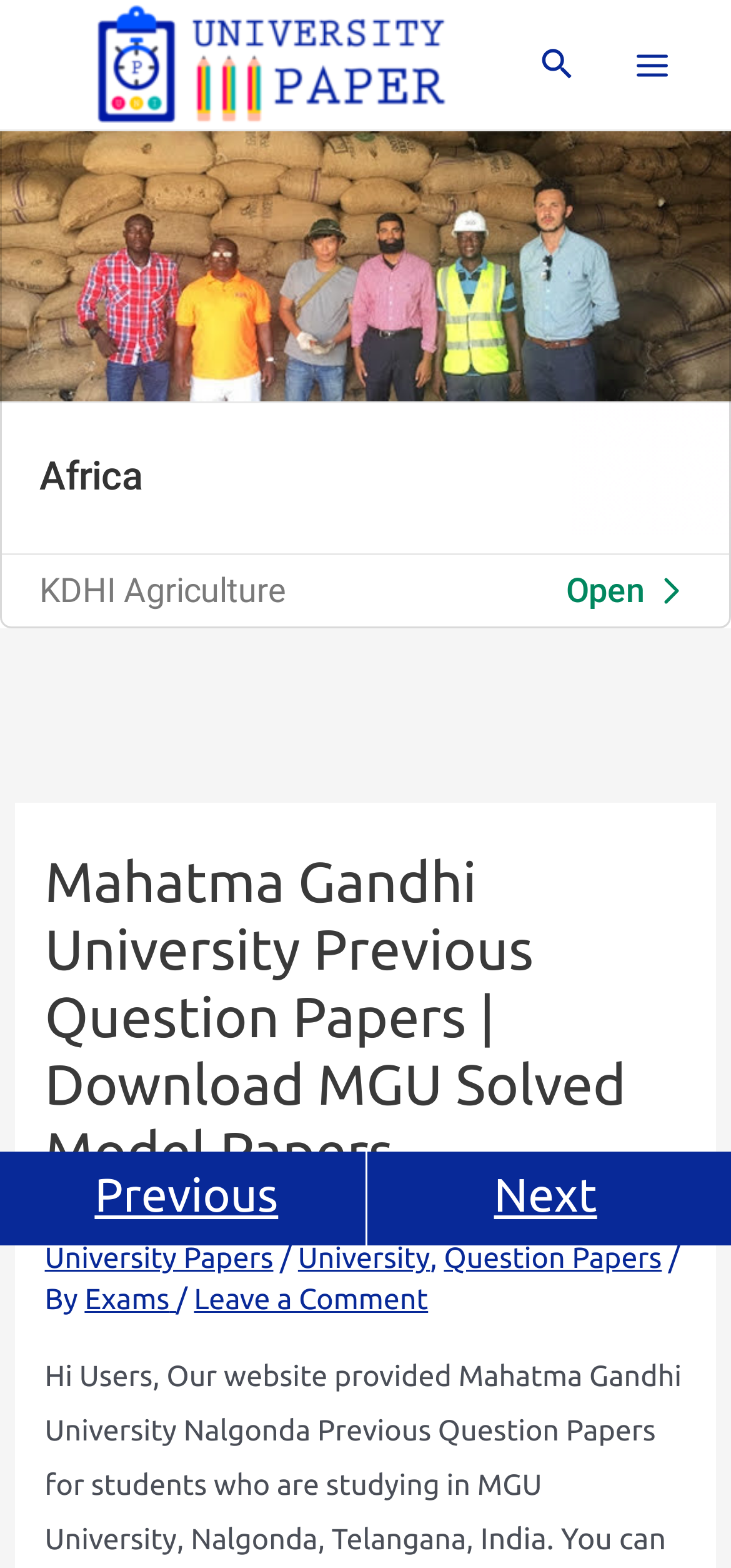Please determine the headline of the webpage and provide its content.

Mahatma Gandhi University Previous Question Papers | Download MGU Solved Model Papers